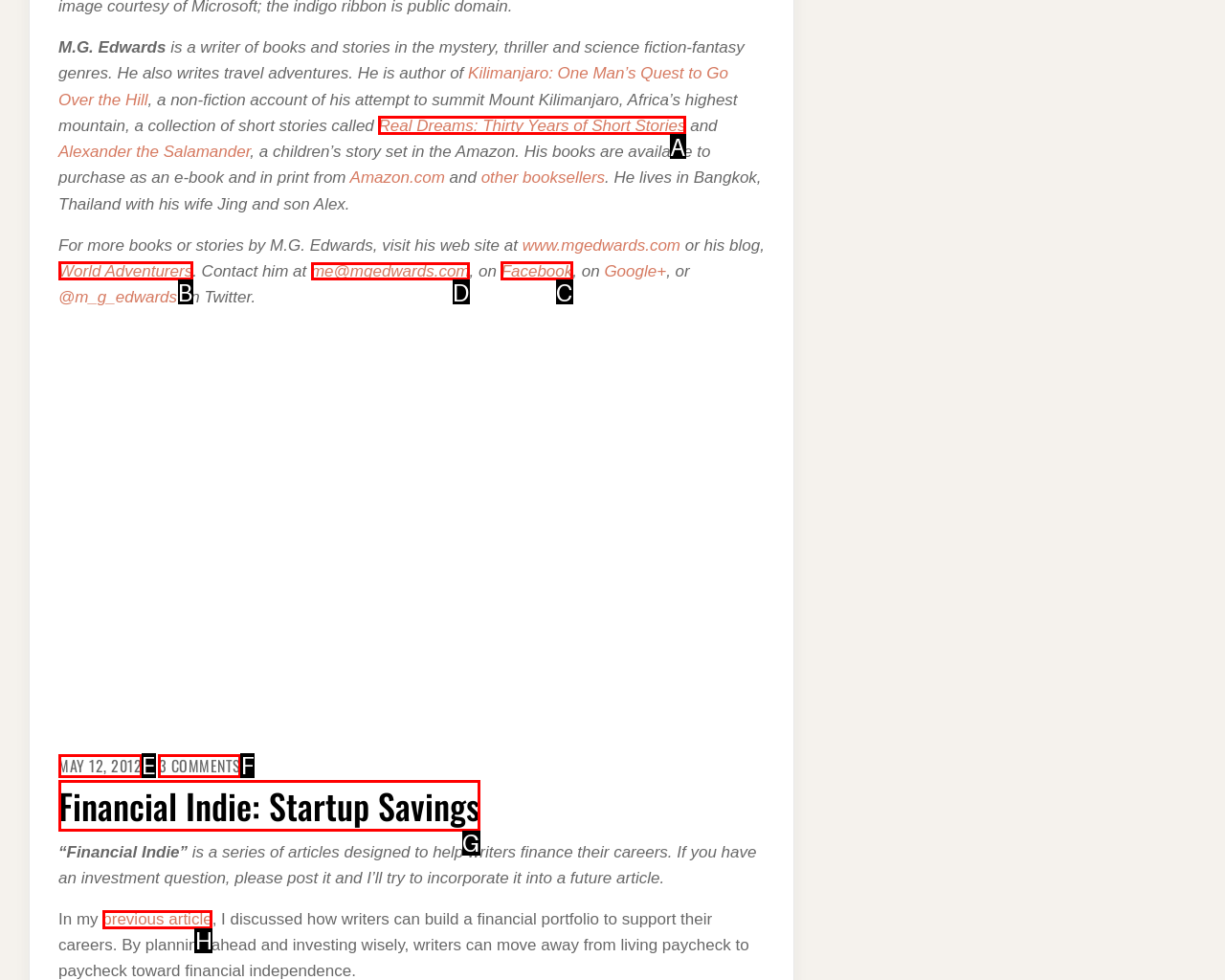Select the appropriate bounding box to fulfill the task: Login to the system Respond with the corresponding letter from the choices provided.

None